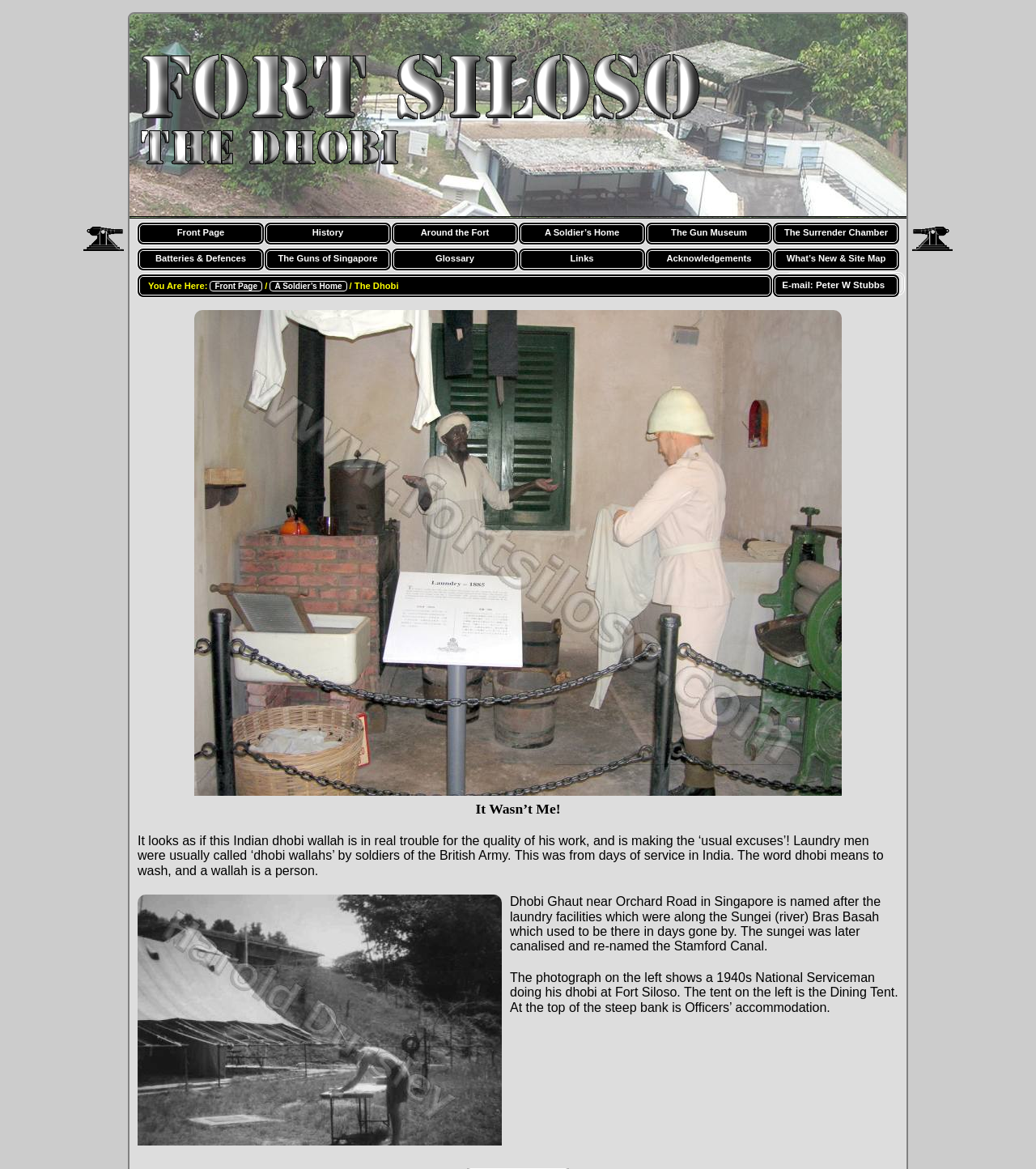What is the meaning of the word 'dhobi'?
Based on the image, respond with a single word or phrase.

To wash